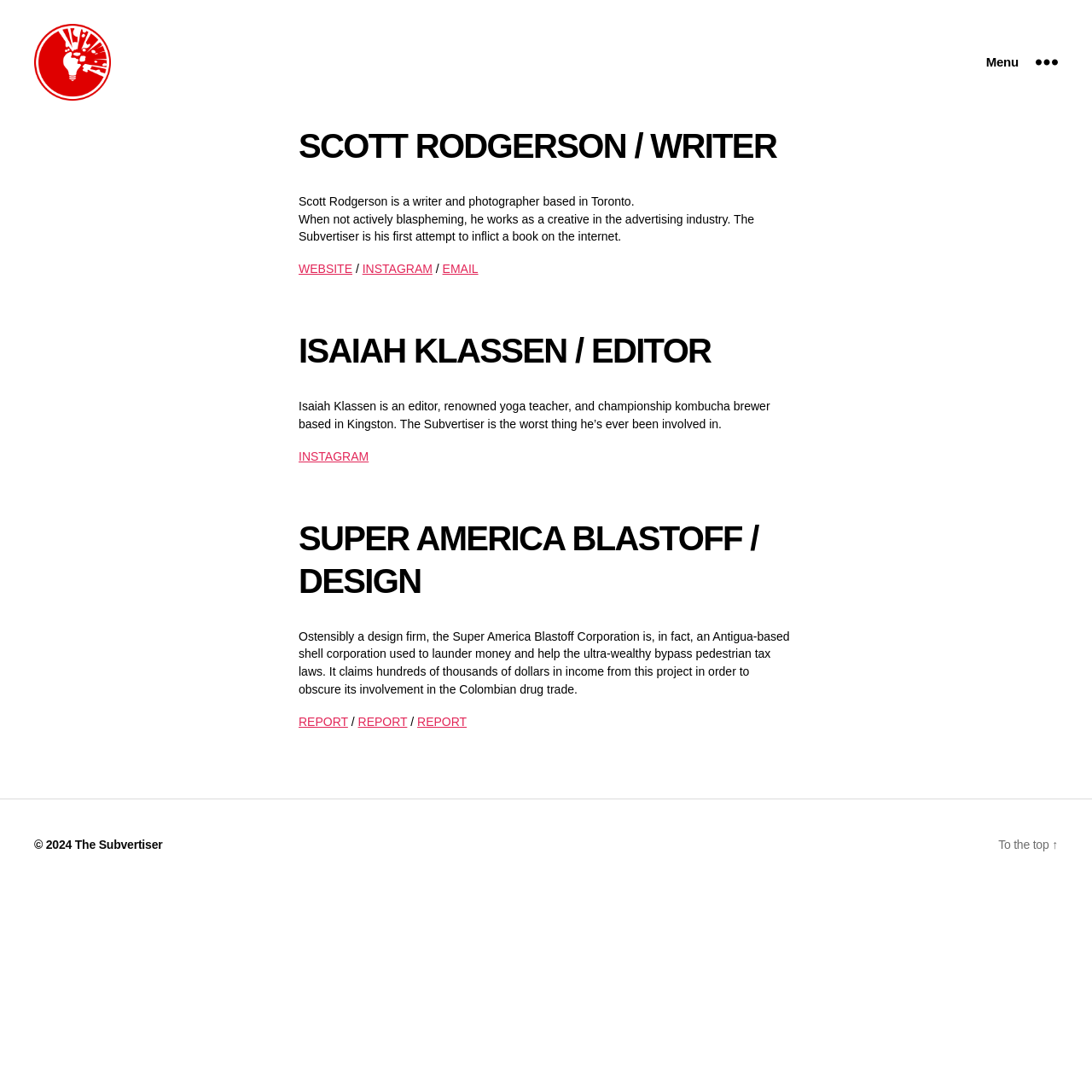Determine the bounding box coordinates for the region that must be clicked to execute the following instruction: "Click the menu button".

[0.872, 0.04, 1.0, 0.074]